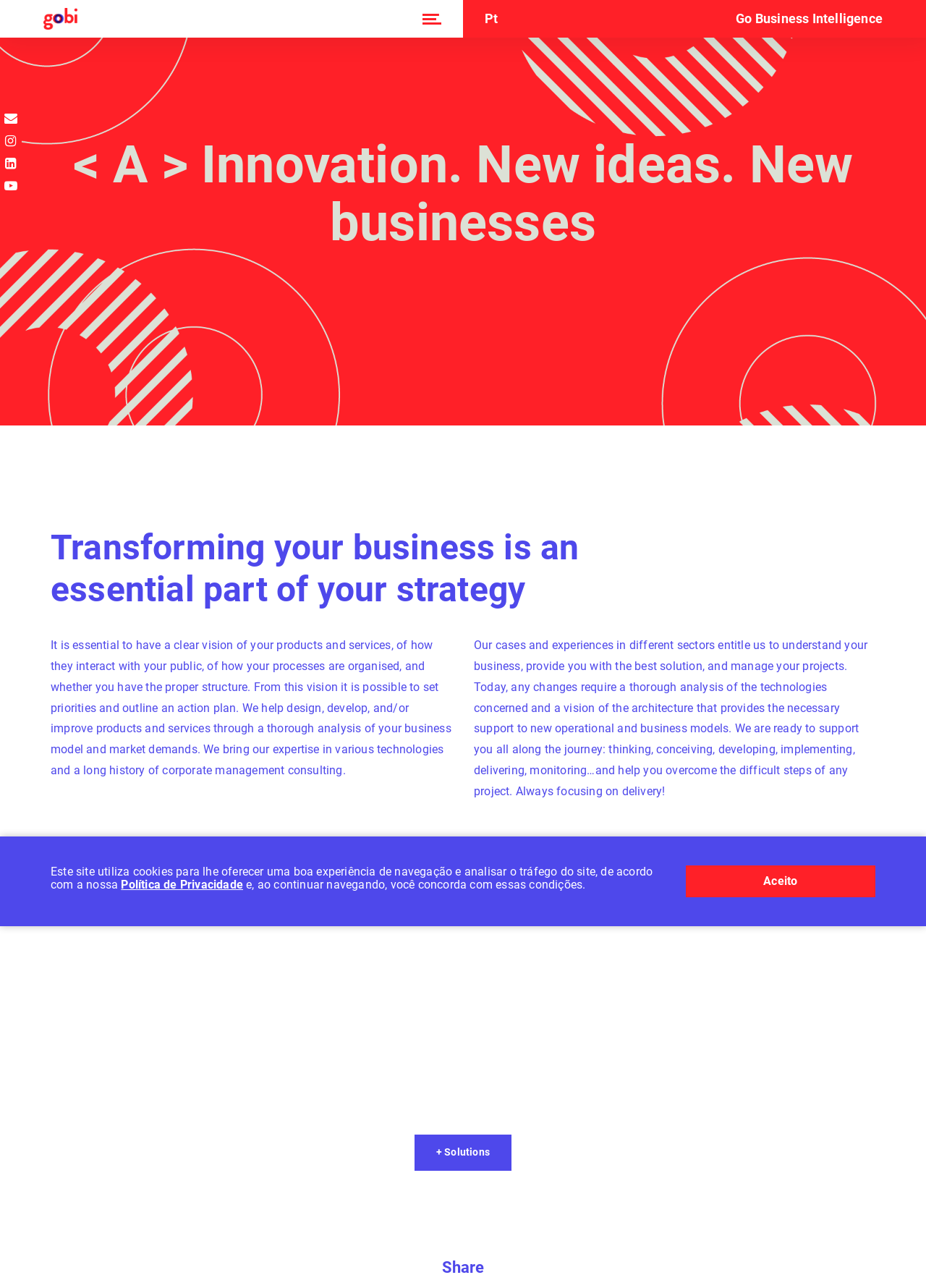Locate the bounding box coordinates of the area you need to click to fulfill this instruction: 'Read about business and technology'. The coordinates must be in the form of four float numbers ranging from 0 to 1: [left, top, right, bottom].

[0.357, 0.52, 0.485, 0.53]